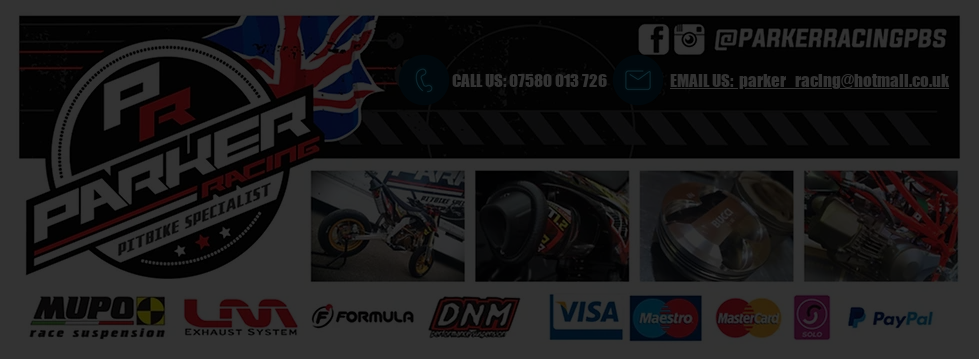What payment options are displayed at the bottom of the image?
Please give a detailed and elaborate answer to the question.

The bottom of the image displays payment options including Visa and PayPal, emphasizing accessibility for potential customers.